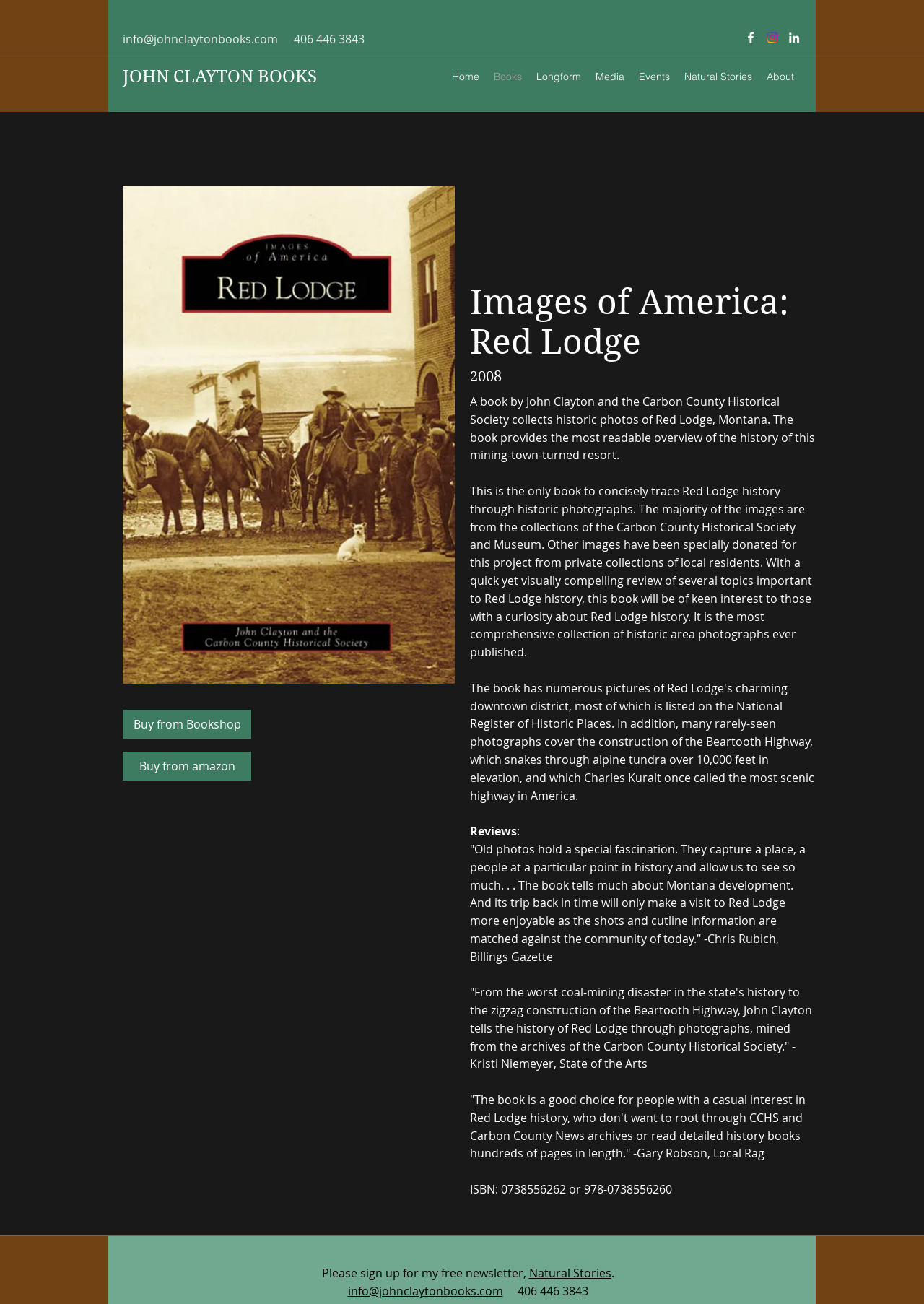Find the bounding box coordinates of the clickable area required to complete the following action: "Click the 'About' link".

[0.822, 0.05, 0.867, 0.067]